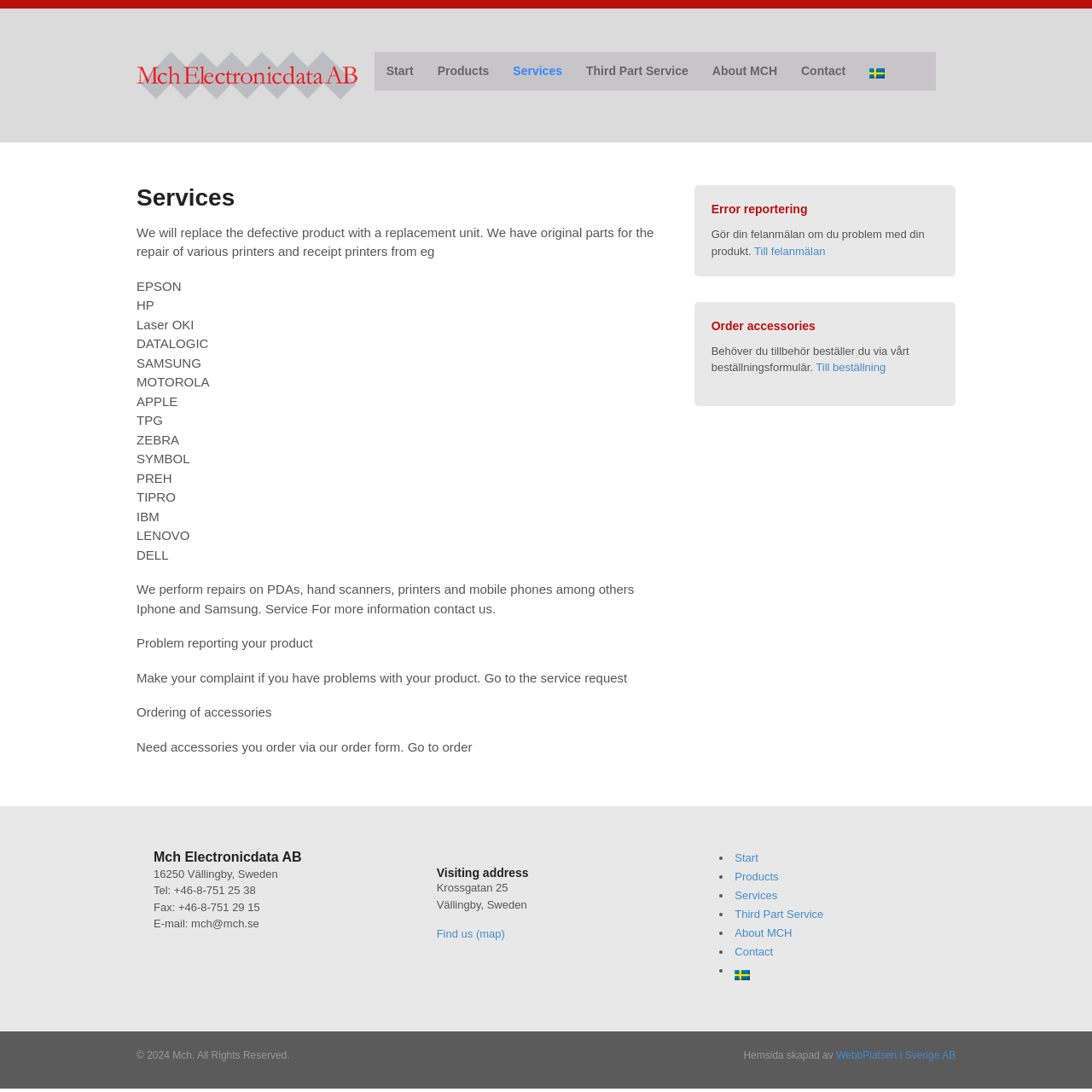What is the phone number of MCH?
Using the image, answer in one word or phrase.

+46-8-751 25 38